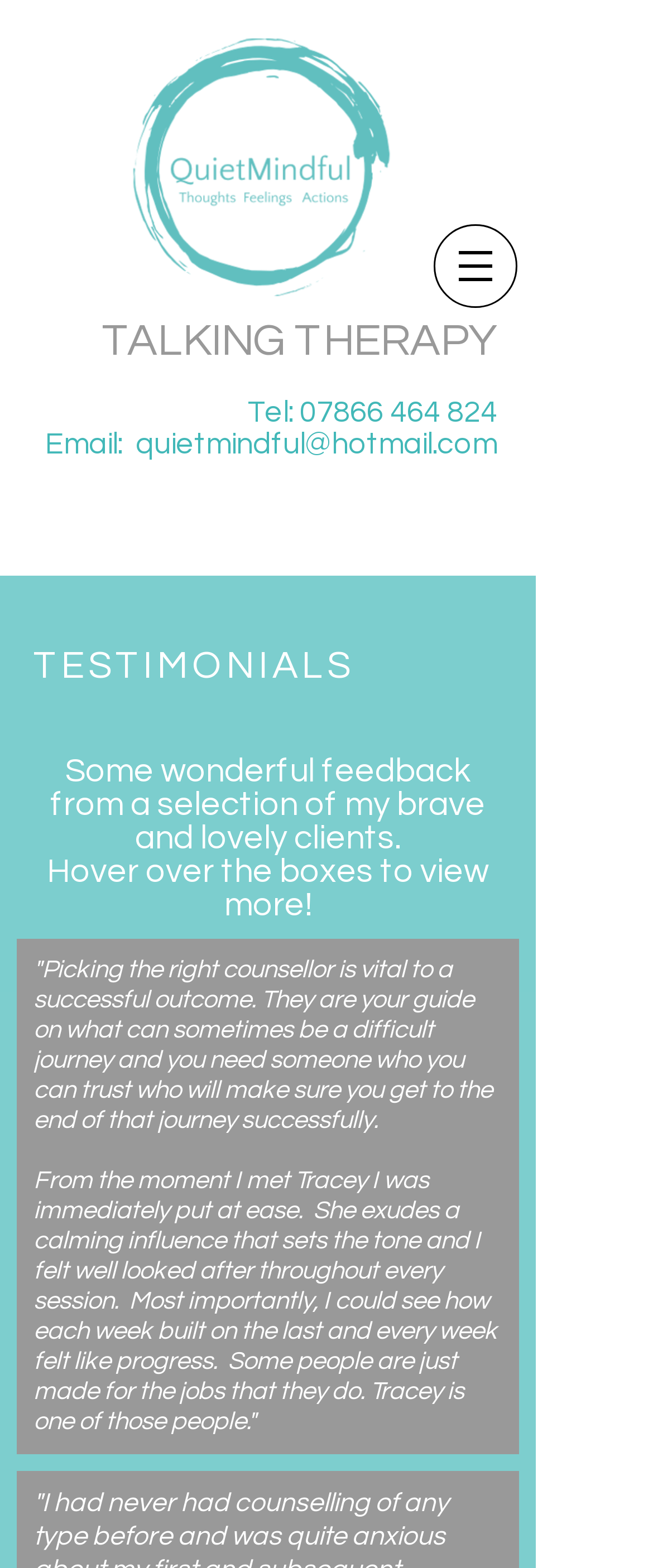What is the title of the testimonials section?
Using the image, give a concise answer in the form of a single word or short phrase.

TESTIMONIALS